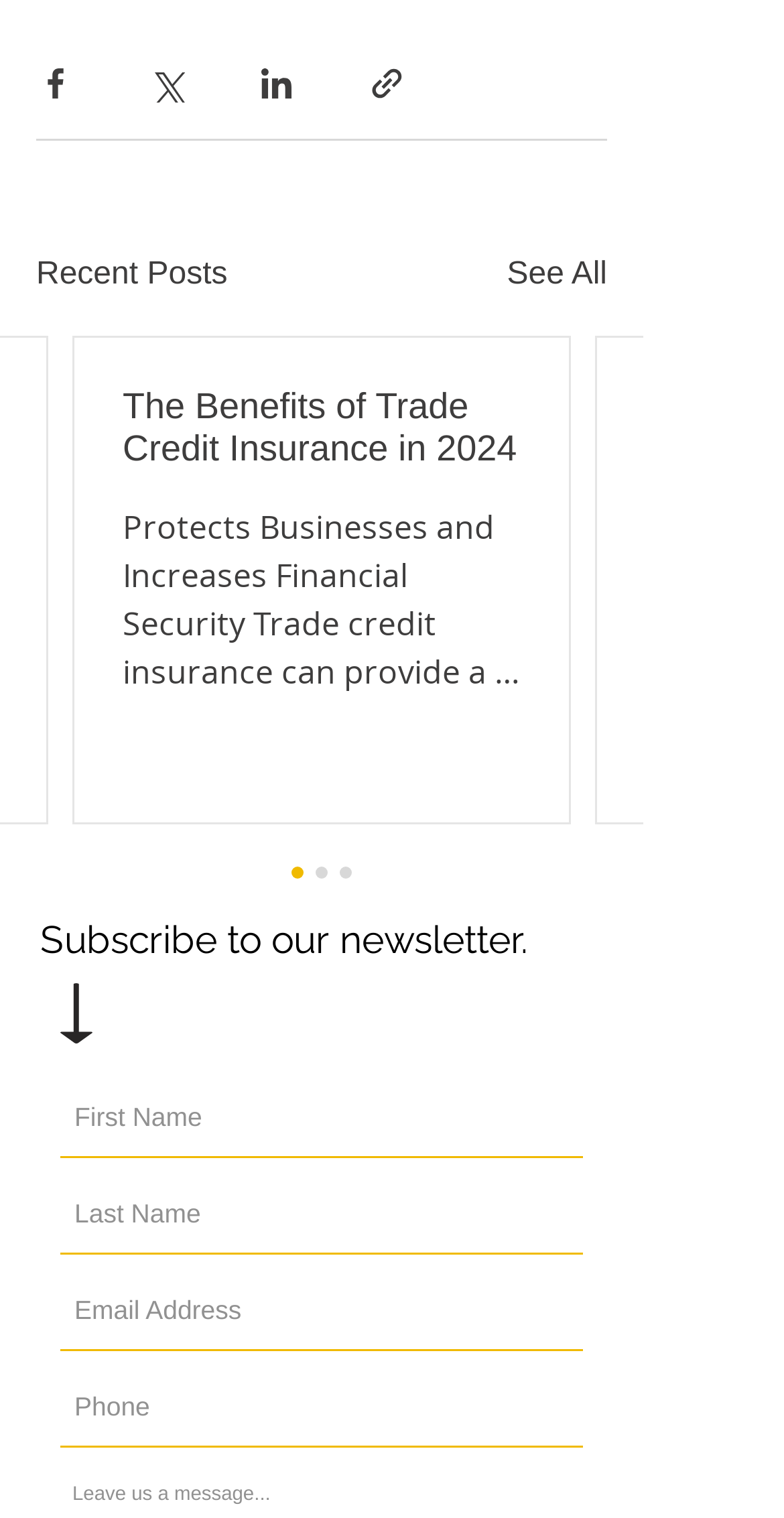Given the element description aria-label="Share via Facebook", specify the bounding box coordinates of the corresponding UI element in the format (top-left x, top-left y, bottom-right x, bottom-right y). All values must be between 0 and 1.

[0.046, 0.042, 0.095, 0.068]